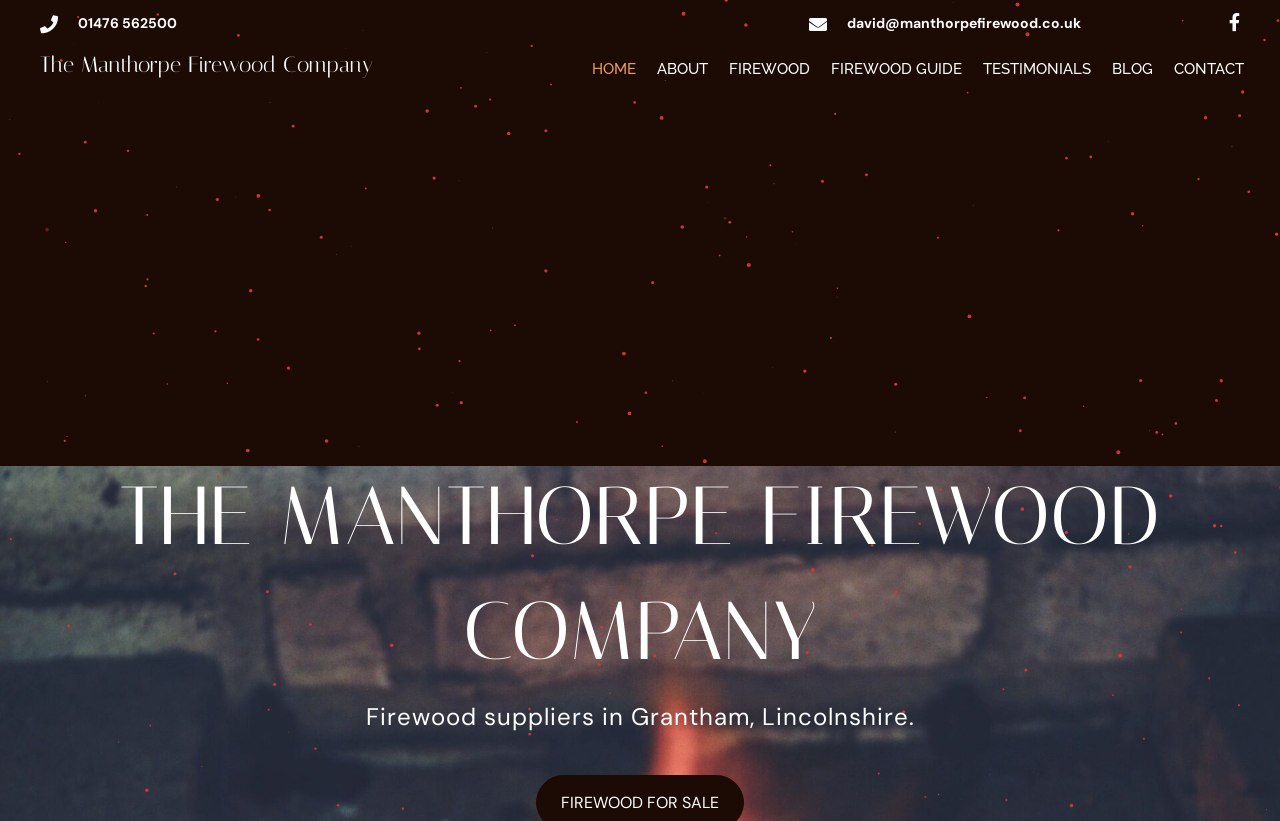Please identify the bounding box coordinates of the clickable area that will allow you to execute the instruction: "Go to the home page".

[0.458, 0.06, 0.502, 0.101]